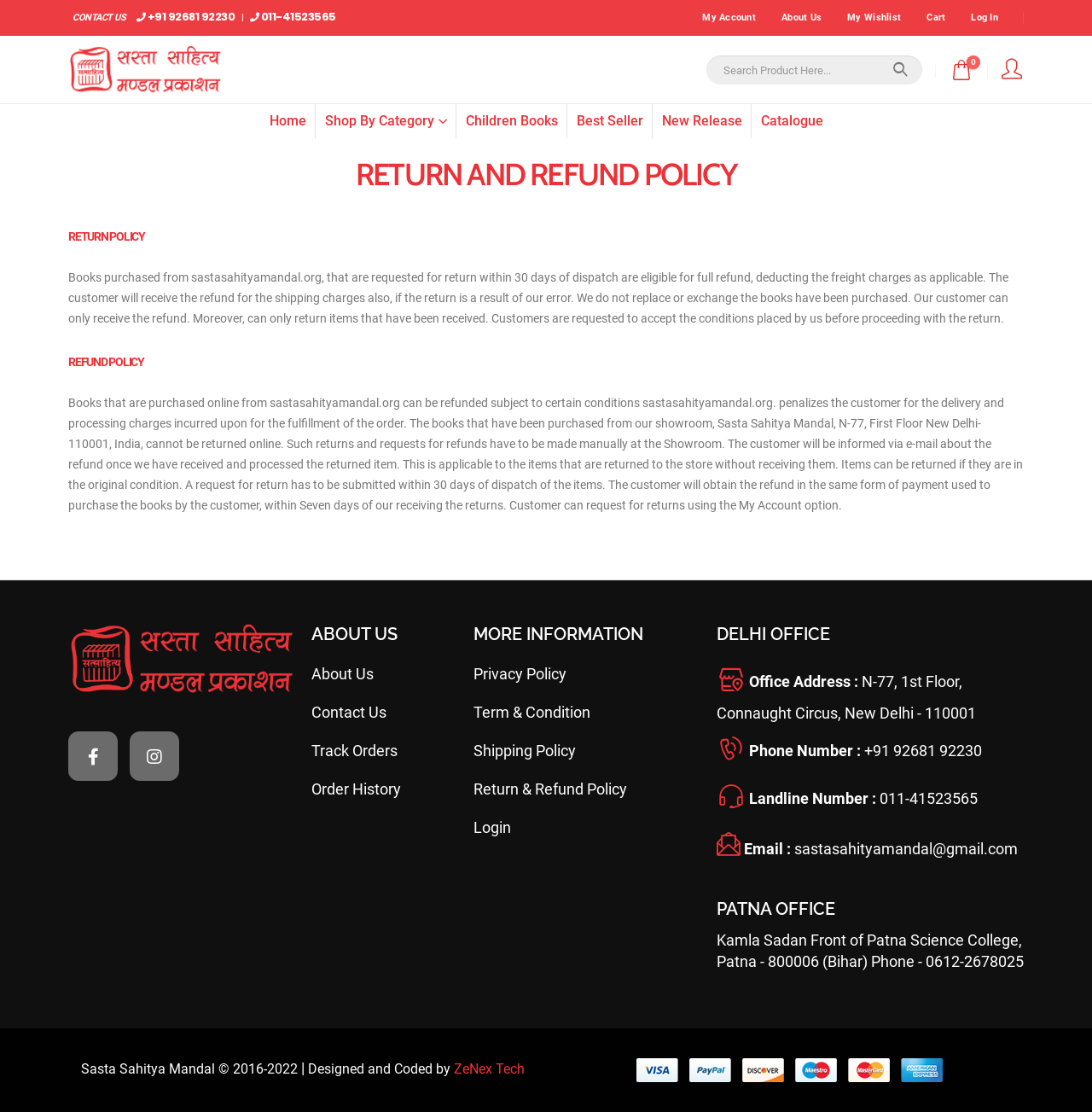Locate the bounding box coordinates of the clickable area needed to fulfill the instruction: "Go to Home page".

[0.239, 0.094, 0.289, 0.125]